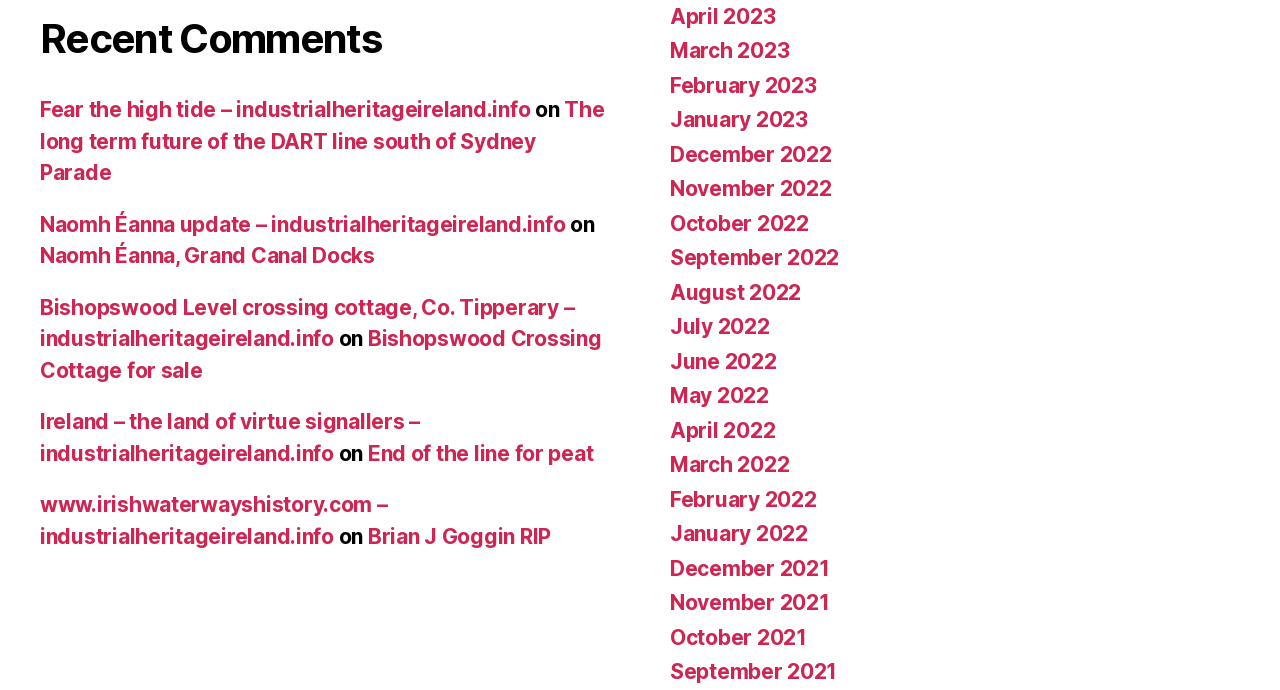Provide a one-word or short-phrase response to the question:
What is the title of the heading?

Recent Comments